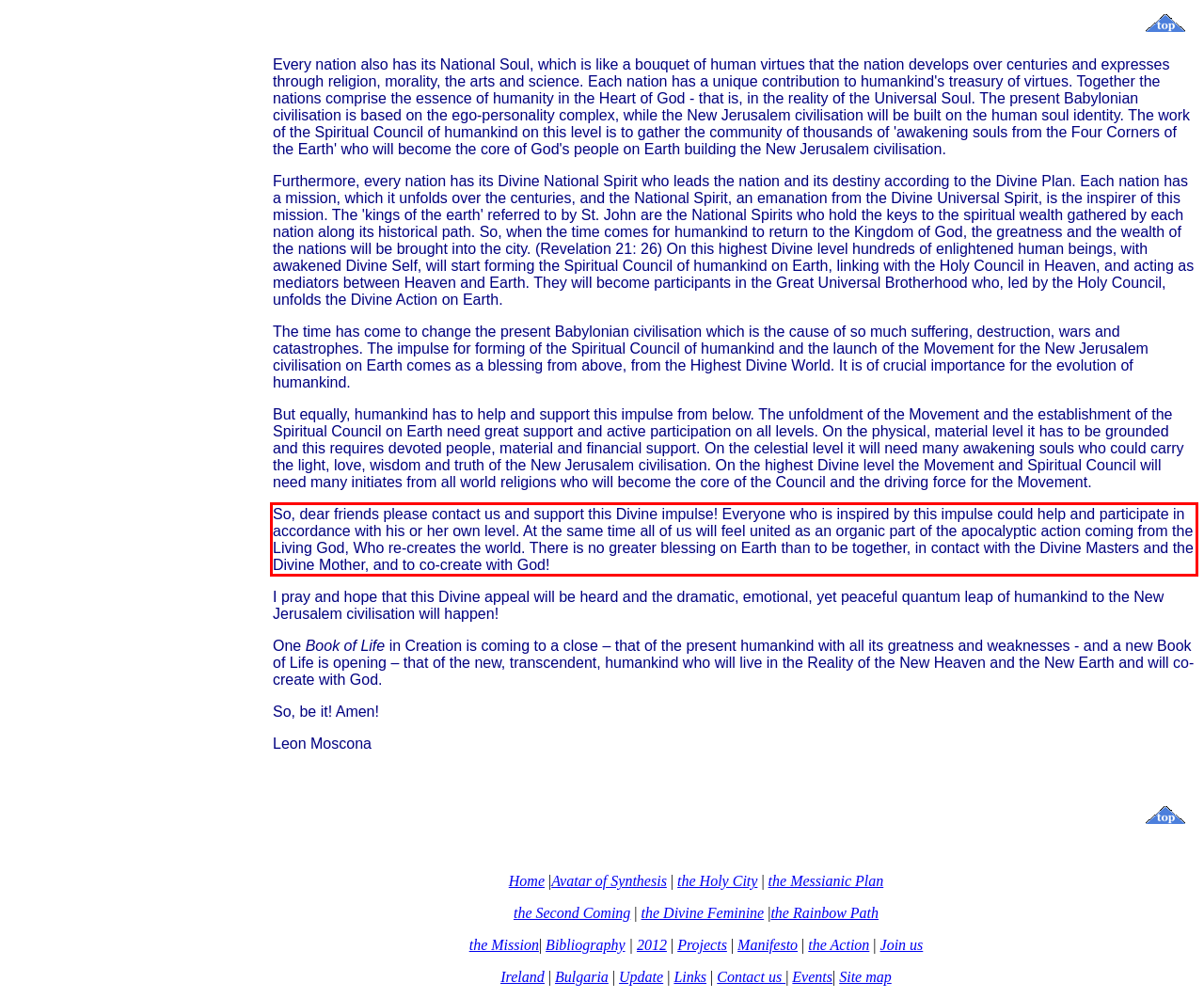With the given screenshot of a webpage, locate the red rectangle bounding box and extract the text content using OCR.

So, dear friends please contact us and support this Divine impulse! Everyone who is inspired by this impulse could help and participate in accordance with his or her own level. At the same time all of us will feel united as an organic part of the apocalyptic action coming from the Living God, Who re-creates the world. There is no greater blessing on Earth than to be together, in contact with the Divine Masters and the Divine Mother, and to co-create with God!